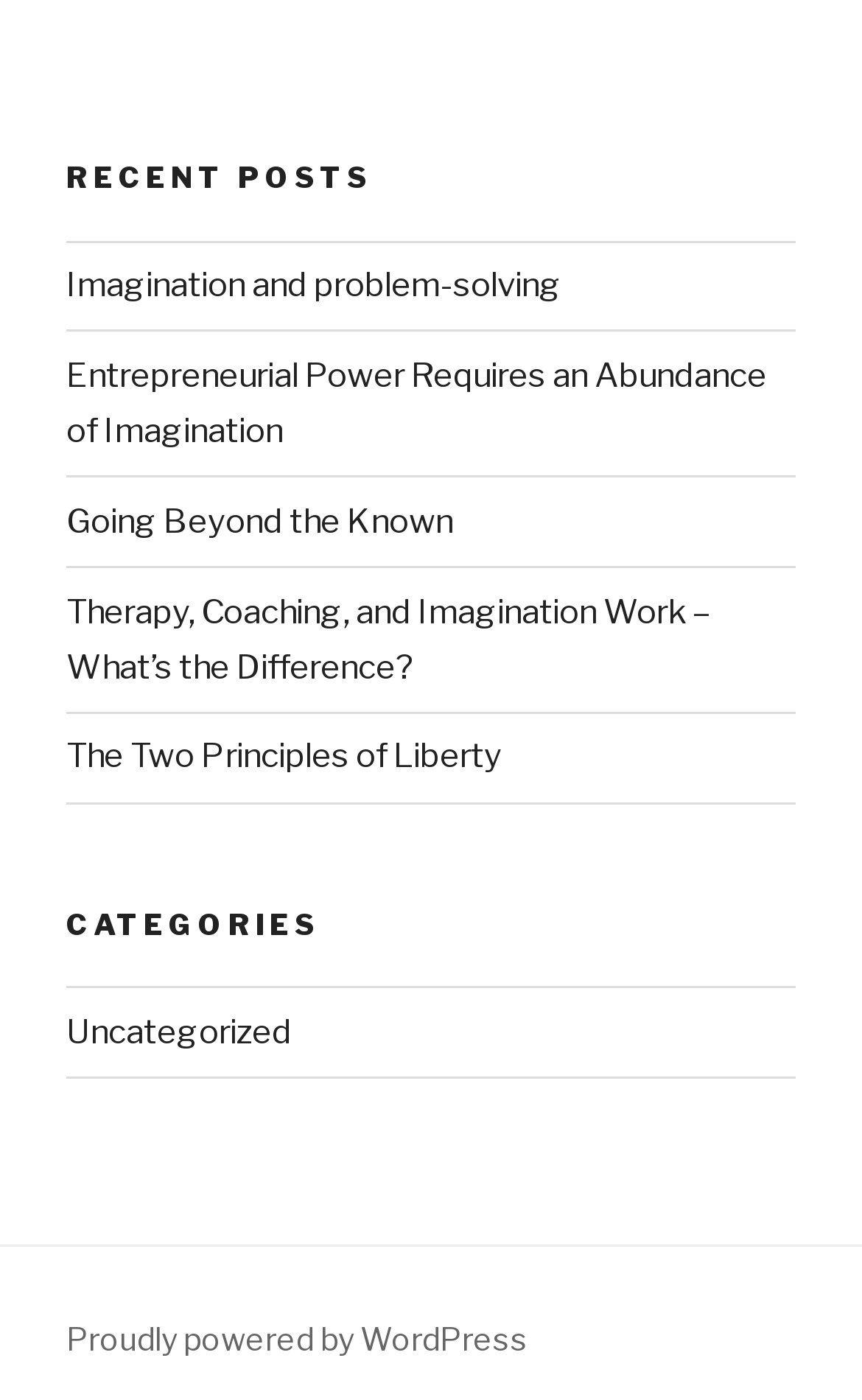What is the title of the first recent post?
Look at the screenshot and respond with a single word or phrase.

Imagination and problem-solving